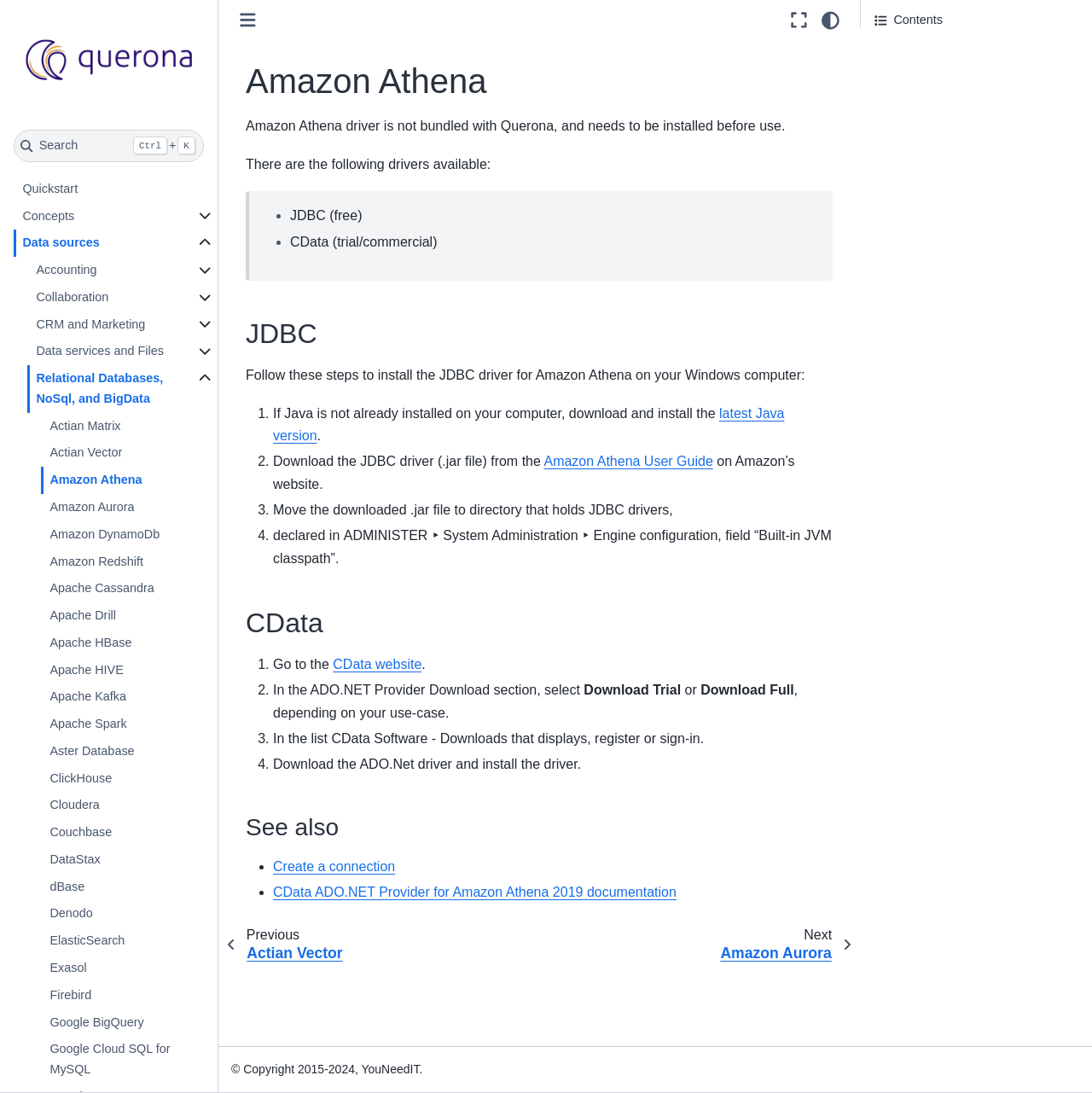What is the first step to install the JDBC driver for Amazon Athena on a Windows computer?
Provide a one-word or short-phrase answer based on the image.

Install Java